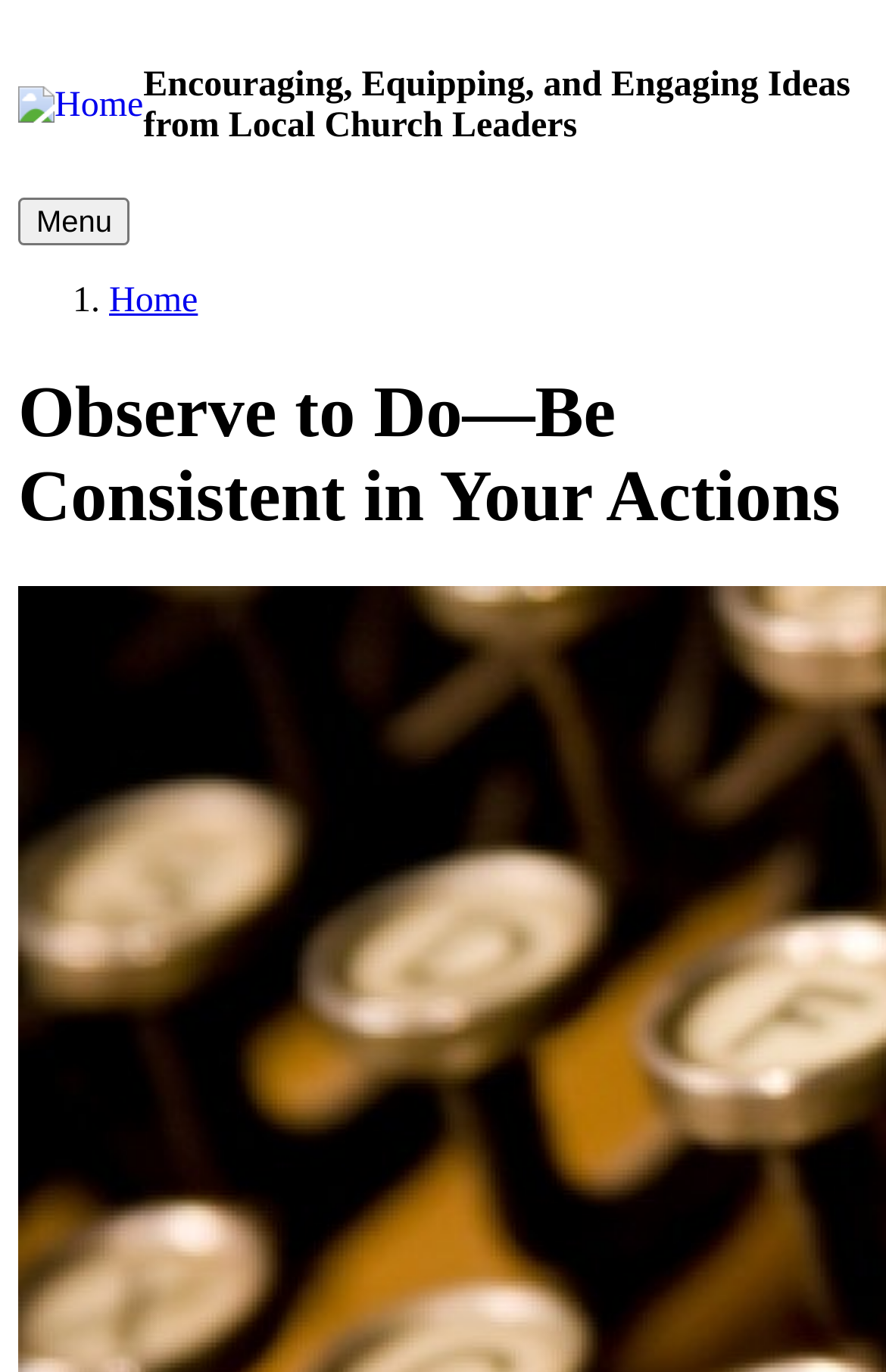Explain in detail what you observe on this webpage.

The webpage is titled "Observe to Do—Be Consistent in Your Actions | Ministry127". At the top-left corner, there is a "Skip to main content" link, followed by a "Home" link with an accompanying image. Below these links, a heading reads "Encouraging, Equipping, and Engaging Ideas from Local Church Leaders", taking up most of the width of the page.

To the right of the "Home" link, a "Main Menu" button is located, which controls the header navigation. Below the heading, a navigation section labeled "Breadcrumb" is present, containing a list with a single item, "1. Home", which is a link.

Further down, a prominent heading "Observe to Do—Be Consistent in Your Actions" is displayed, spanning the full width of the page. The phrase "observe to do" is emphasized, highlighting the importance of both observing and doing.